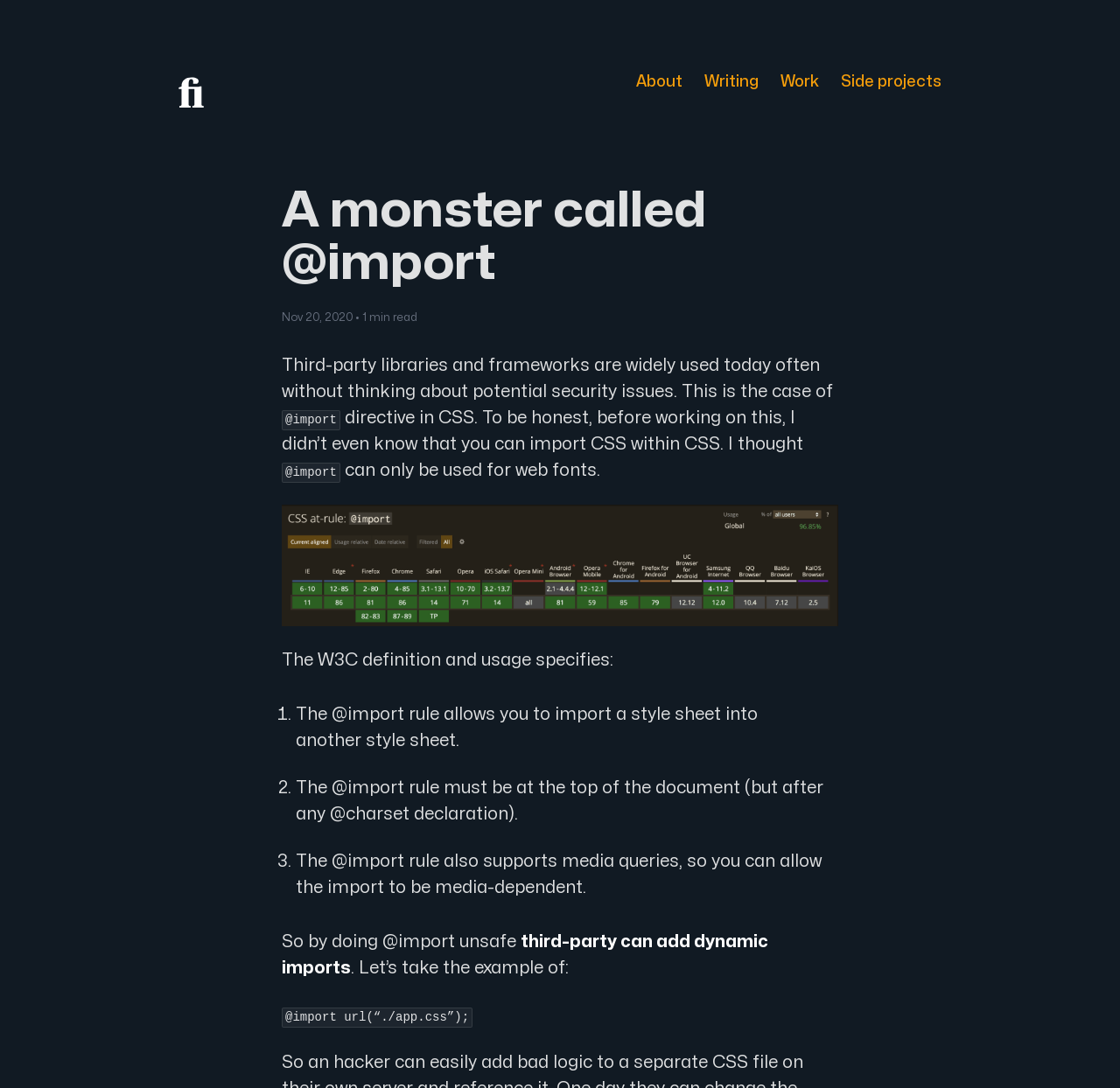What is the author's profession?
Please provide an in-depth and detailed response to the question.

The author's profession can be inferred from the meta description which states that the website is a personal website of Francesco Improta, a product designer from Rome, Italy.